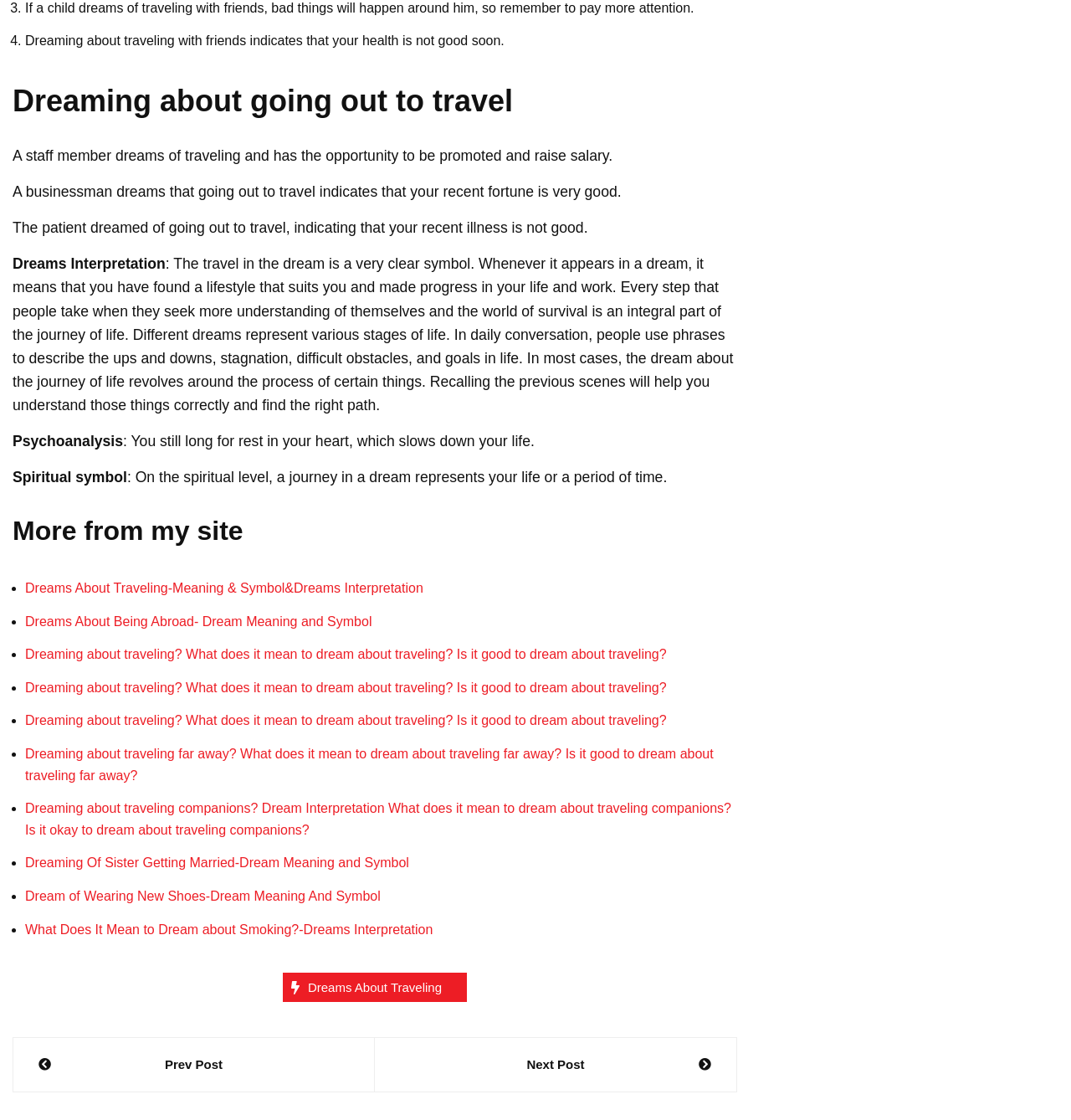Reply to the question with a single word or phrase:
How many links are there in the 'More from my site' section?

7